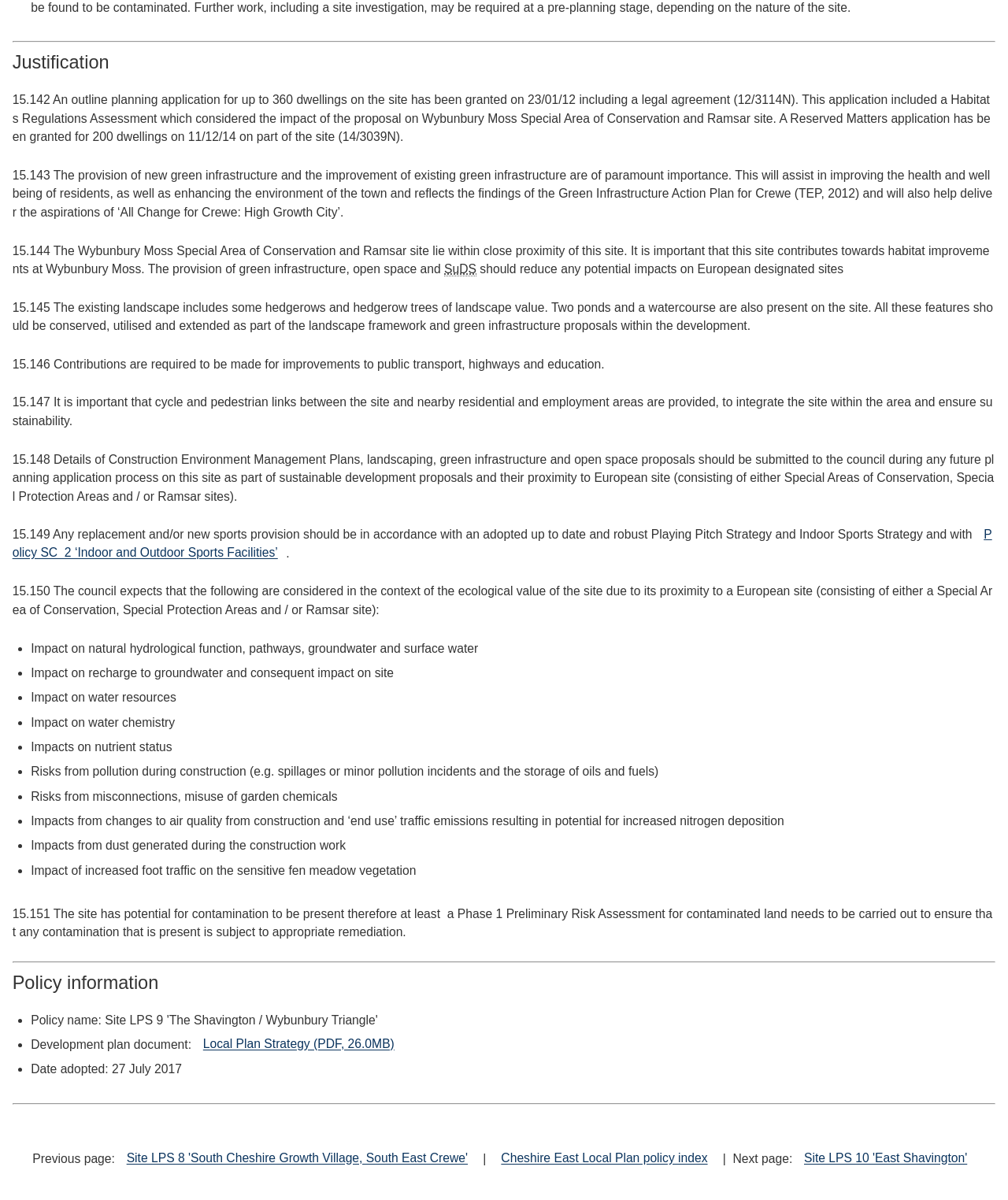Please answer the following question using a single word or phrase: 
What is the purpose of the Sustainable Drainage Systems?

Reduce impacts on European sites